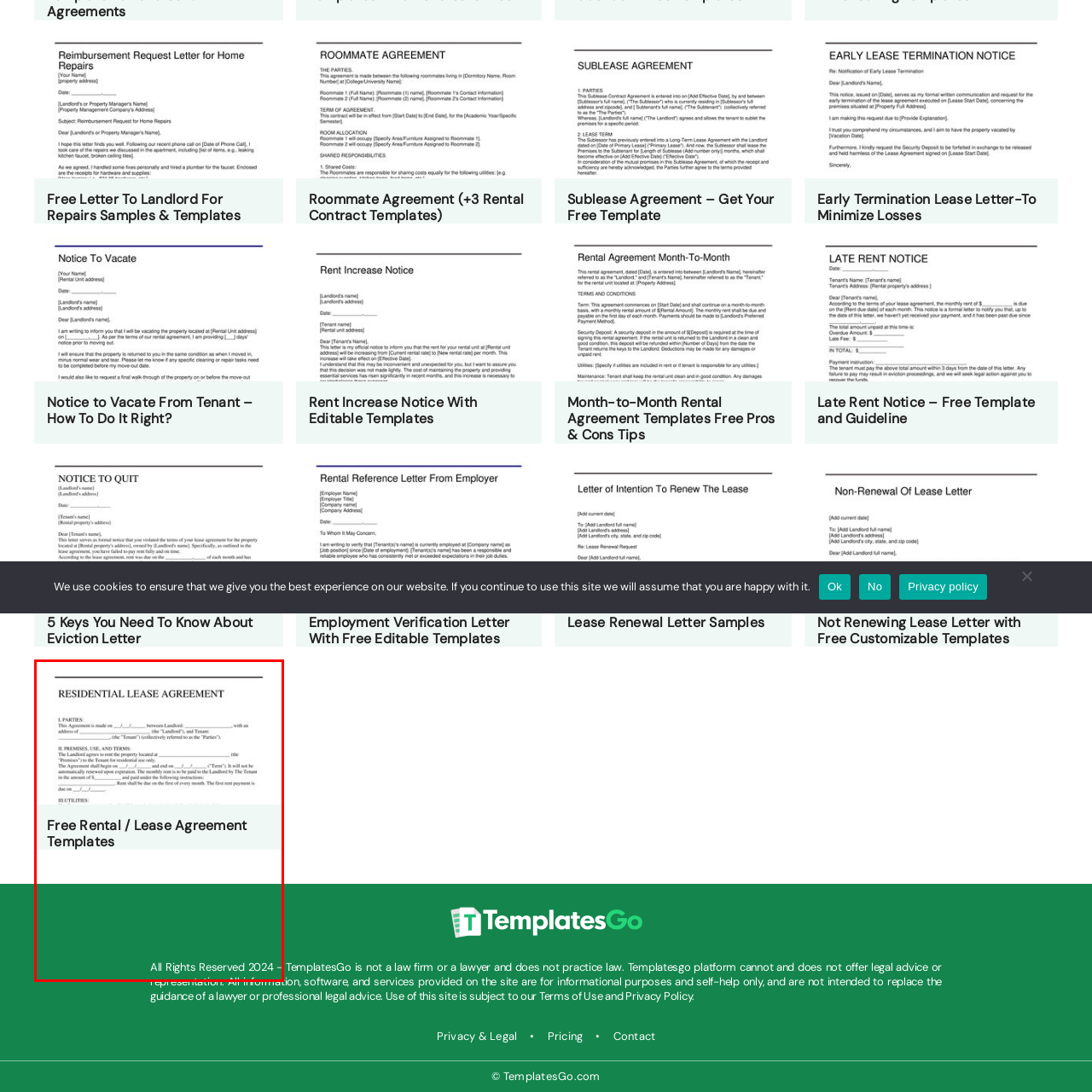Elaborate on the visual content inside the red-framed section with detailed information.

The image depicts a sample residential lease agreement, showcasing a structured document designed for landlords and tenants. At the top, it prominently features the title "RESIDENTIAL LEASE AGREEMENT," indicating the nature of the document. Below the title, a placeholder suggests spaces for essential details such as the names of the landlord and tenant, as well as the property address, illustrating the customizable aspects of the template.

This image is part of the section highlighting "Free Rental / Lease Agreement Templates," aimed at providing users with easy access to legal documentation resources for rental agreements. The bottom of the image includes a copyright notice for the year 2024, reinforcing the professional nature of the resource while reminding users of the platform's legal disclaimer regarding the provision of legal advice.